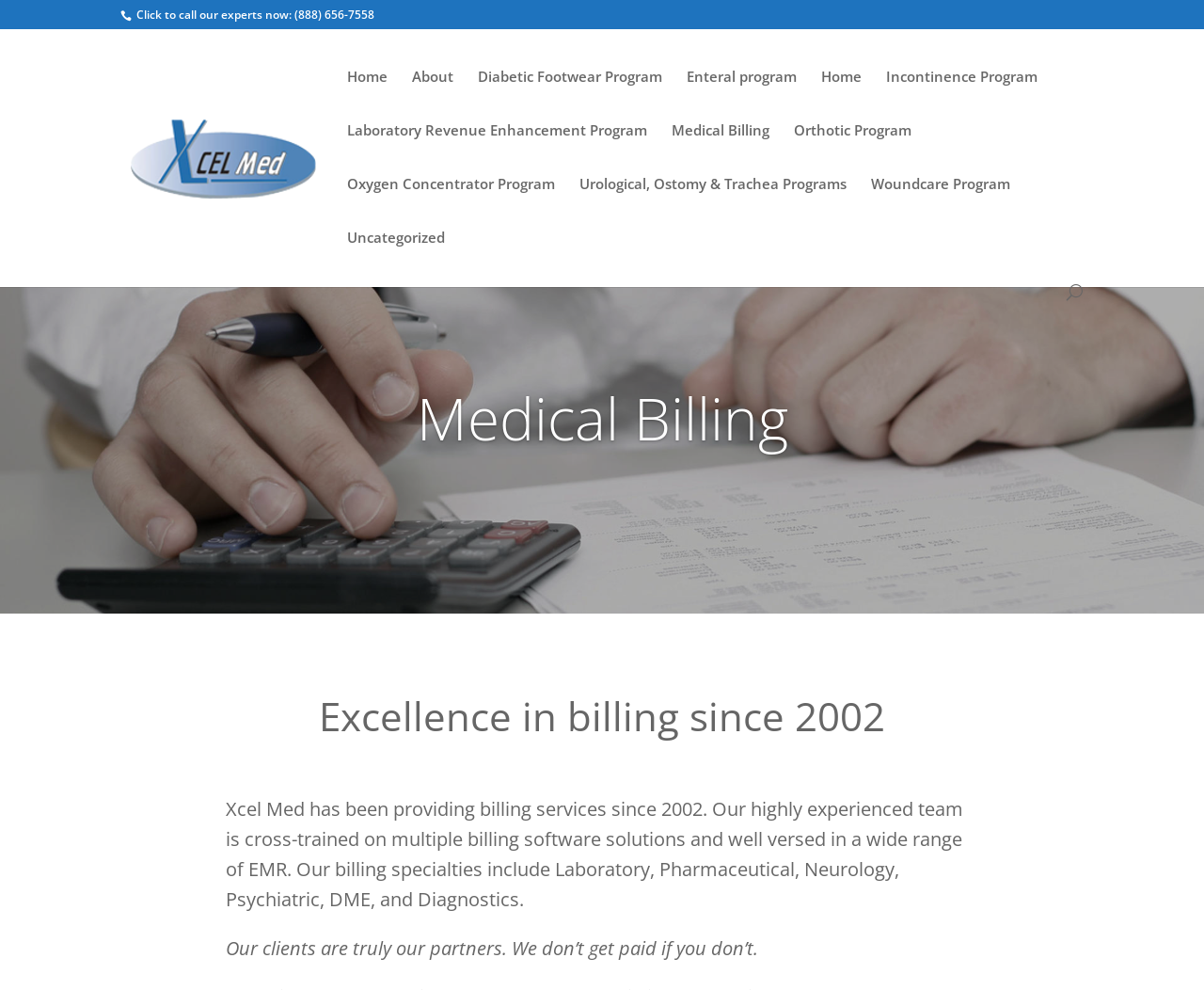Observe the image and answer the following question in detail: What is the name of the company providing billing services?

The company name is mentioned in the top section of the webpage, where it says 'Medical Billing | Xcel Med', and also as an image and link in the top-left corner.